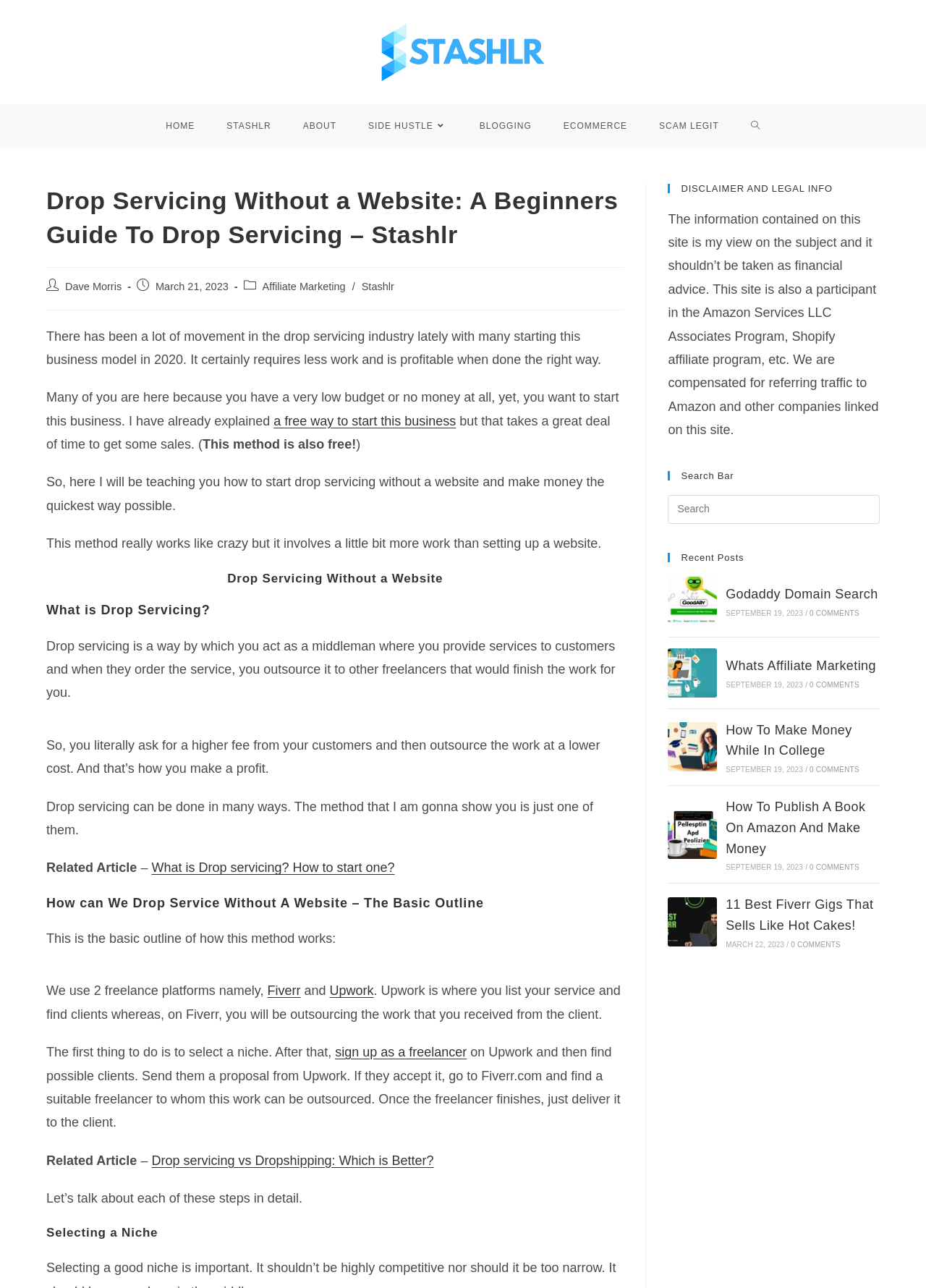Craft a detailed narrative of the webpage's structure and content.

This webpage is a blog post titled "Drop Servicing Without a Website: A Beginners Guide To Drop Servicing" on the website Stashlr. At the top of the page, there is a navigation menu with links to "HOME", "STASHLR", "ABOUT", "SIDE HUSTLE", "BLOGGING", "ECOMMERCE", "SCAM LEGIT", and "TOGGLE WEBSITE SEARCH". Below the navigation menu, there is a header section with the title of the blog post and information about the author, Dave Morris, and the post's publication date, March 21, 2023.

The main content of the blog post is divided into several sections, including "Drop Servicing Without a Website", "What is Drop Servicing?", "How can We Drop Service Without A Website – The Basic Outline", "Selecting a Niche", and others. Each section has a heading and several paragraphs of text that explain the topic in detail. There are also links to related articles and a call to action to start drop servicing without a website.

On the right side of the page, there is a sidebar with a disclaimer and legal information, a search bar, and a section titled "Recent Posts" that lists several recent blog posts with links and images. Each recent post has a publication date and a link to read more.

Overall, the webpage is a detailed guide to drop servicing without a website, with a clear structure and easy-to-read content.